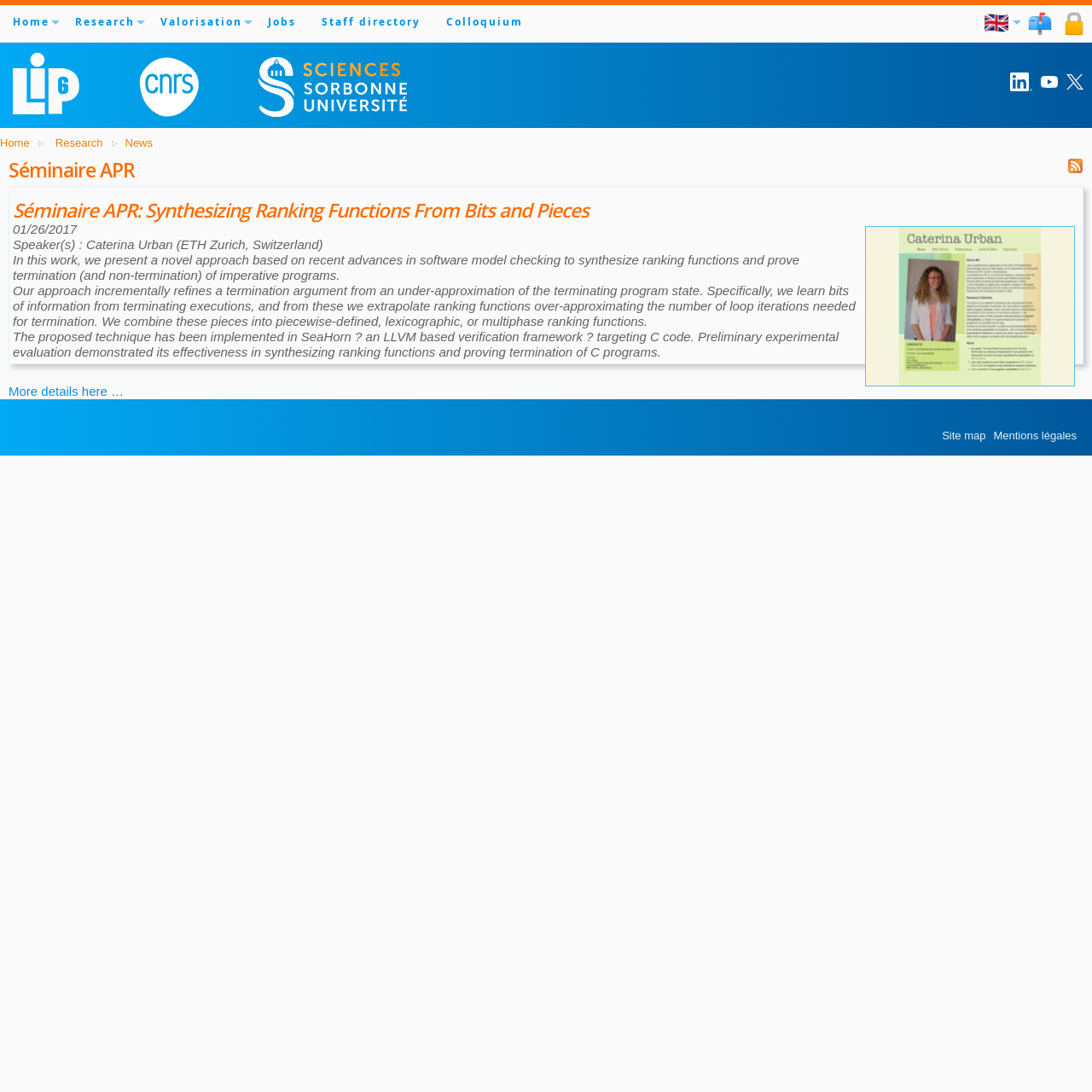Pinpoint the bounding box coordinates of the element to be clicked to execute the instruction: "View the 'Entrepreneurship Success Stories and Challenges: This Week's Inspiring Tales' article".

None